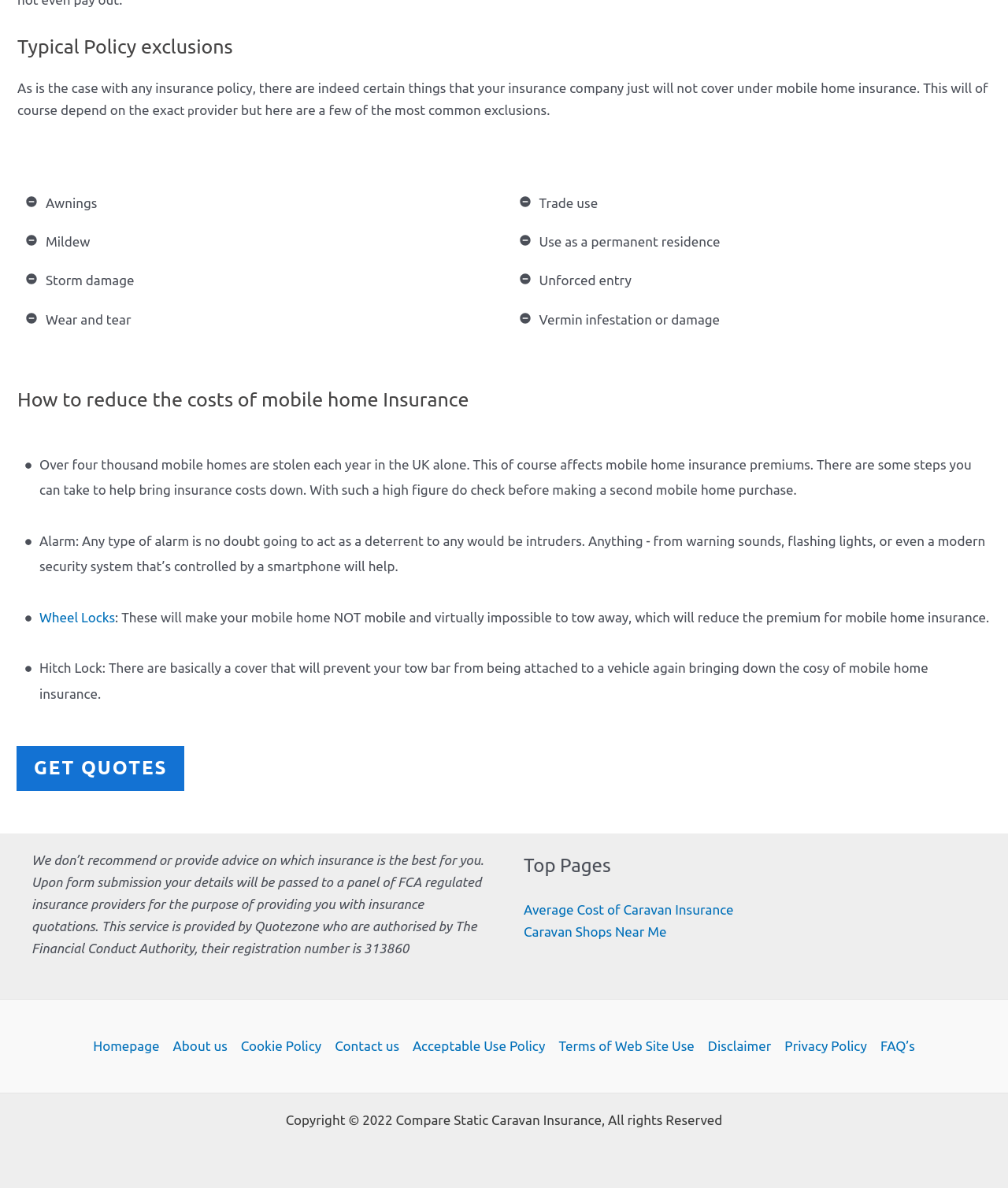Using details from the image, please answer the following question comprehensively:
What is the link to get insurance quotations?

On the webpage, there is a link to get insurance quotations, which is labeled as 'GET QUOTES'.